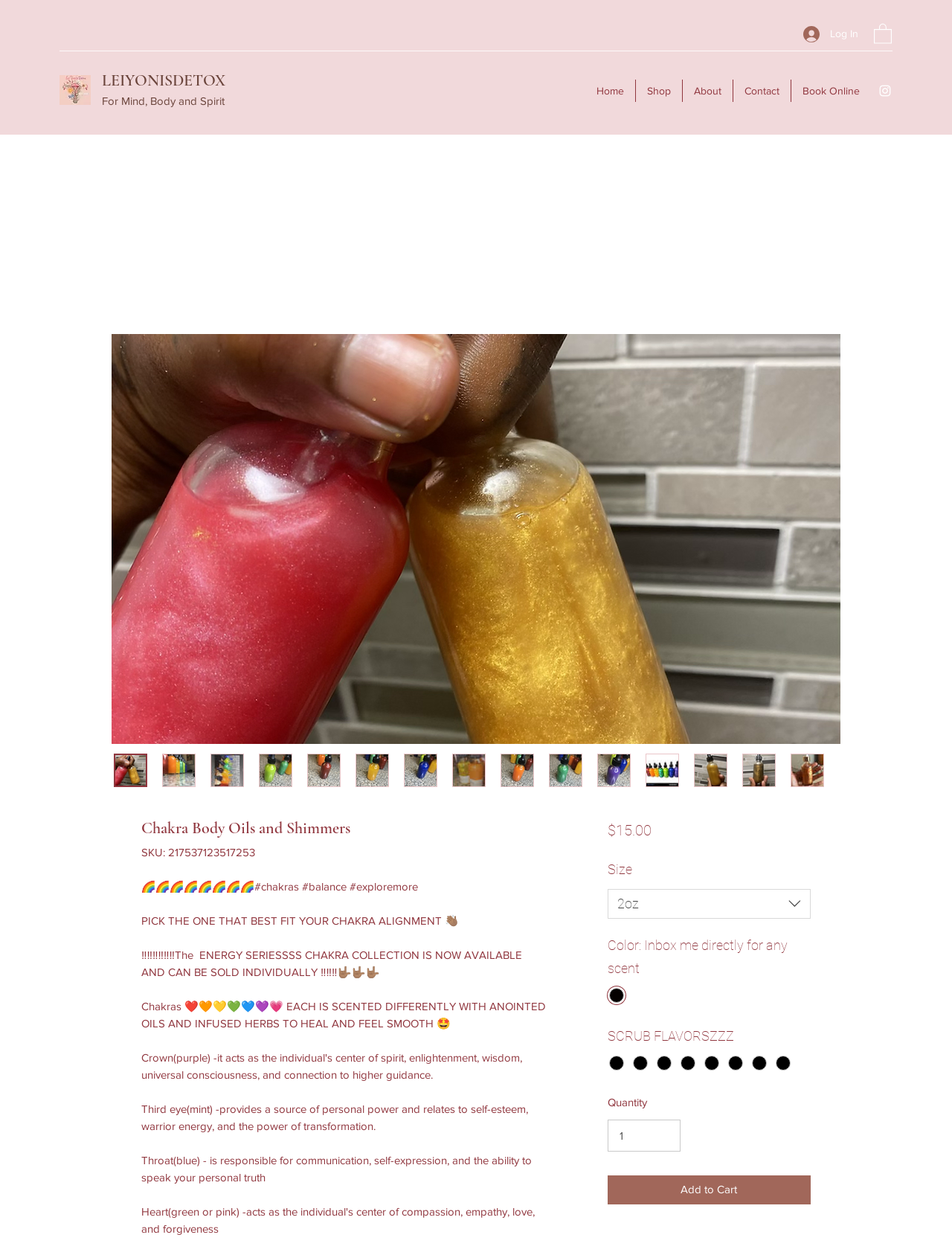Determine the bounding box coordinates of the clickable element necessary to fulfill the instruction: "View the Chakra Body Oils and Shimmers product". Provide the coordinates as four float numbers within the 0 to 1 range, i.e., [left, top, right, bottom].

[0.117, 0.266, 0.883, 0.593]